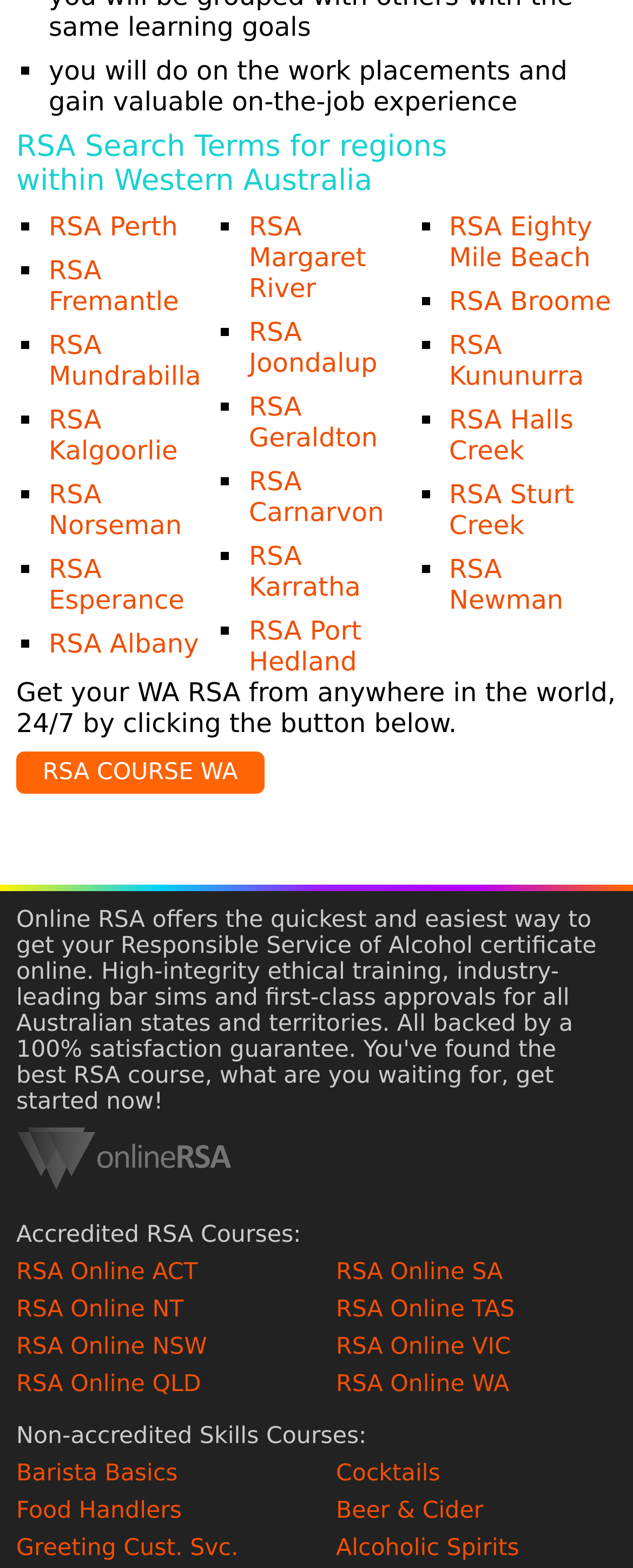Identify the coordinates of the bounding box for the element that must be clicked to accomplish the instruction: "Register for an account".

None